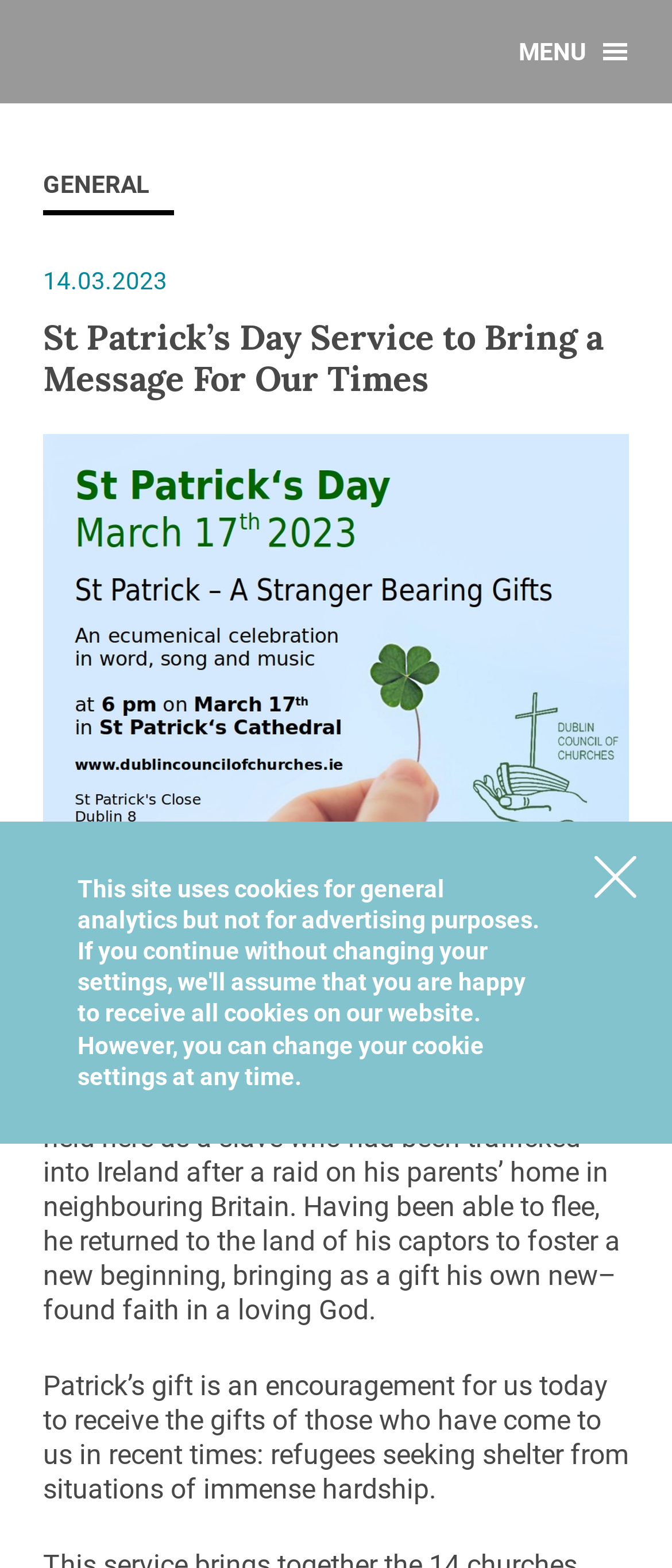Review the image closely and give a comprehensive answer to the question: What is St Patrick's gift to us today?

According to the StaticText element with the text 'Patrick’s gift is an encouragement for us today to receive the gifts of those who have come to us in recent times: refugees seeking shelter from situations of immense hardship.', St Patrick's gift is an encouragement to receive the gifts of refugees.